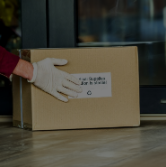What is the person placing?
Please respond to the question thoroughly and include all relevant details.

The caption states that the person is carefully placing a cardboard box onto a surface, and the image depicts this action.